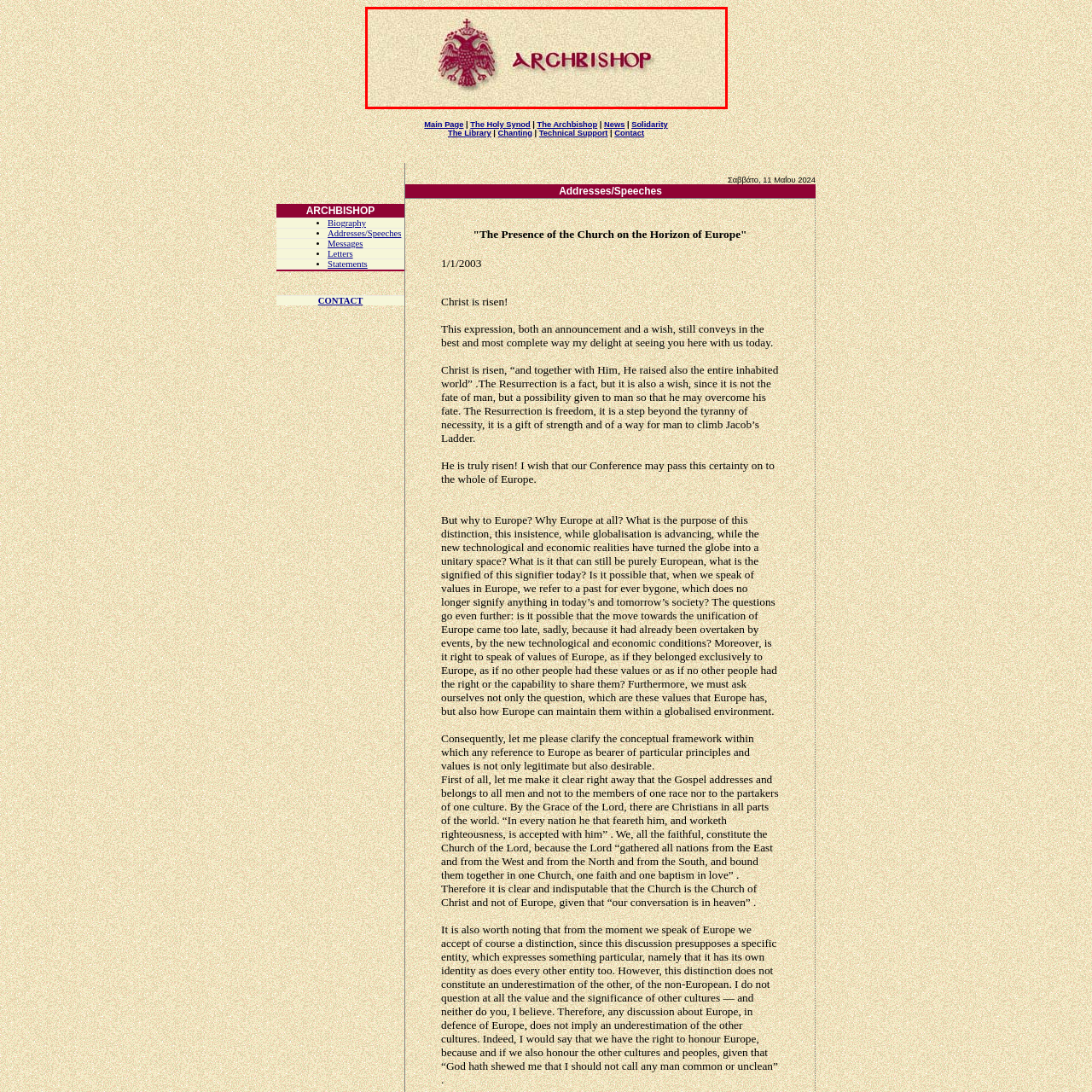Please scrutinize the portion of the image inside the purple boundary and provide an elaborate answer to the question below, relying on the visual elements: 
What is the title to the right of the emblem?

The caption explicitly states that to the right of the emblem is the word 'ARCHBISHOP', presented in an elegant and prominent font, suggesting its importance in the context of the webpage.